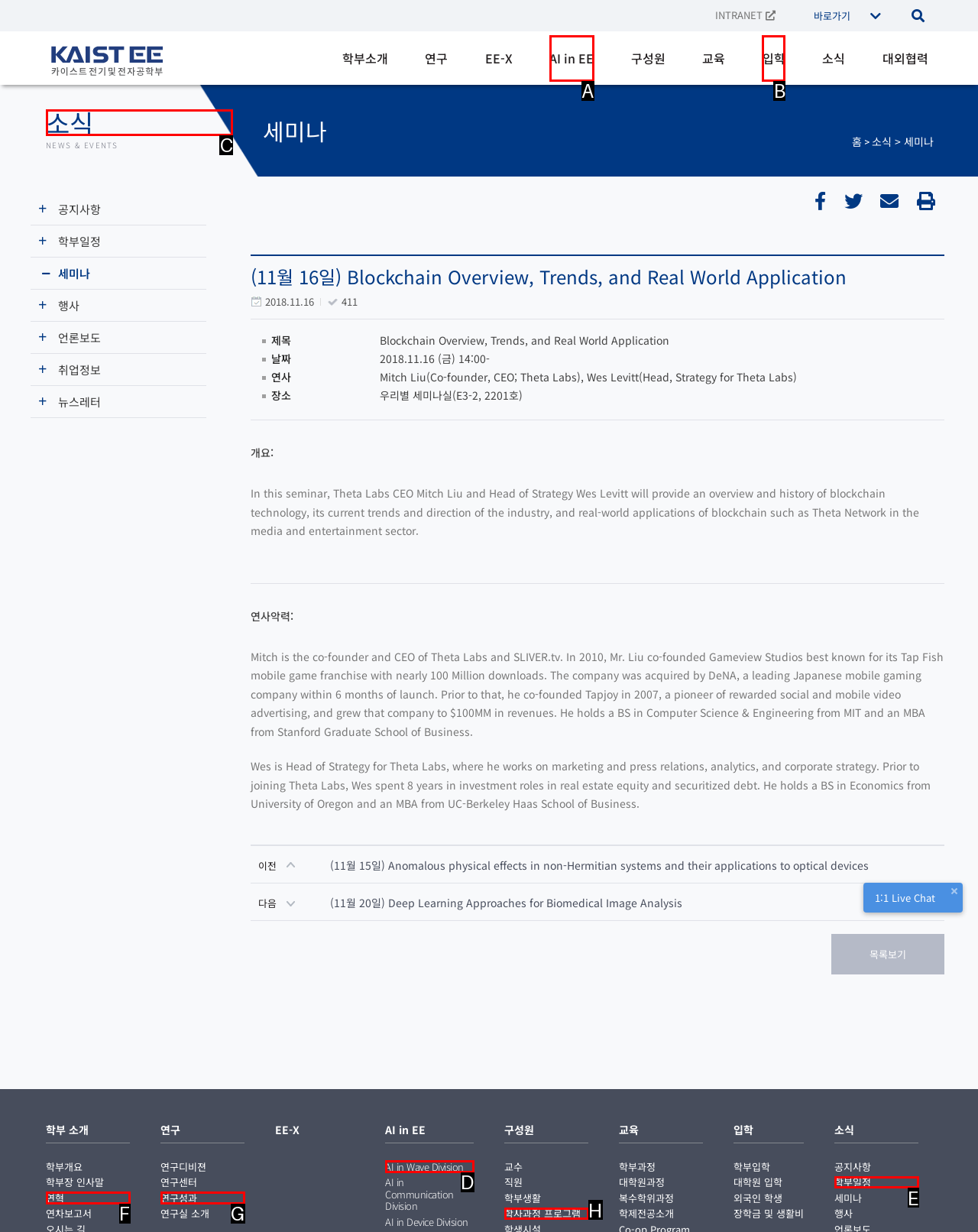For the instruction: Check the '소식' news, determine the appropriate UI element to click from the given options. Respond with the letter corresponding to the correct choice.

C